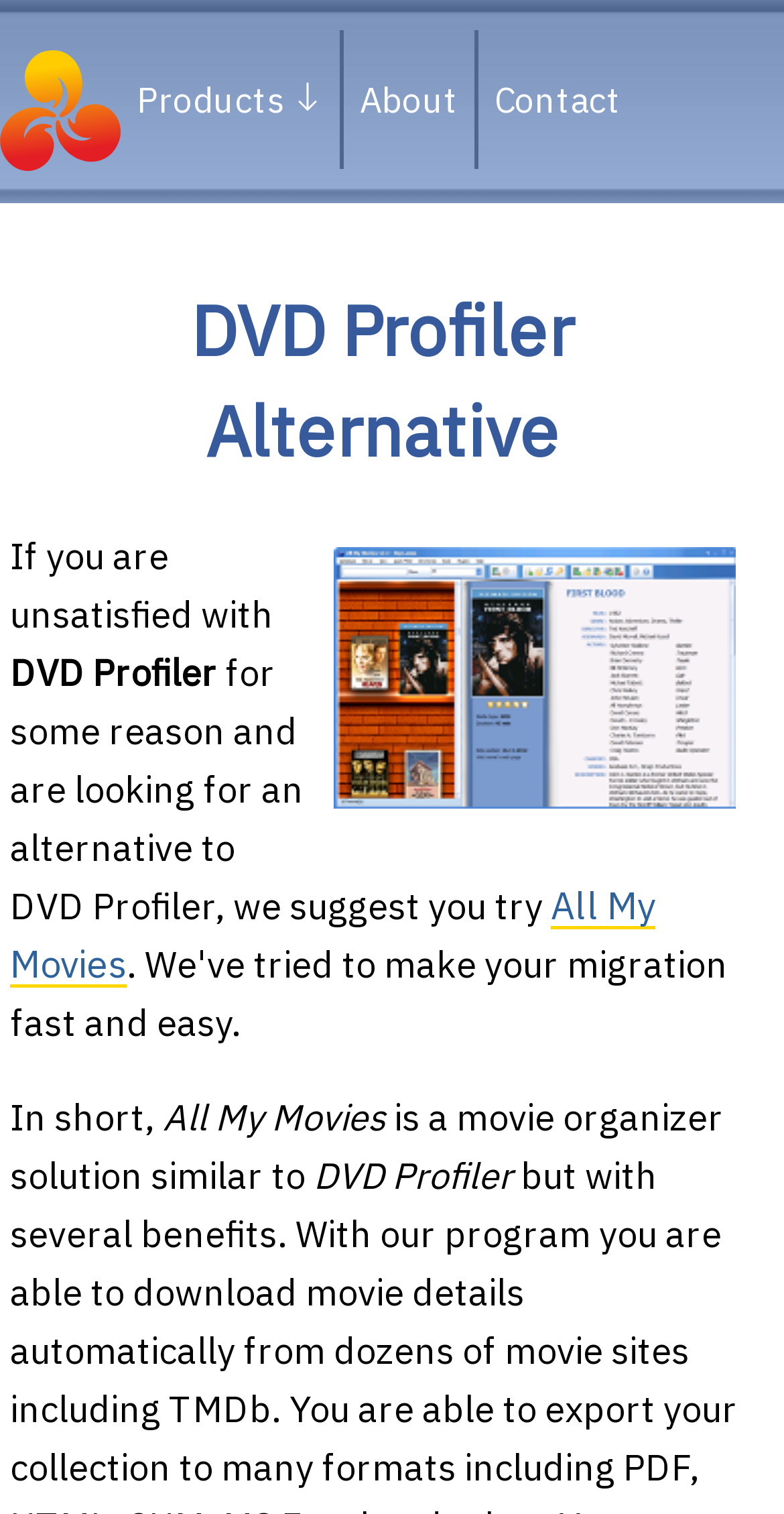What is the name of the movie organizer solution?
Based on the image, give a one-word or short phrase answer.

All My Movies